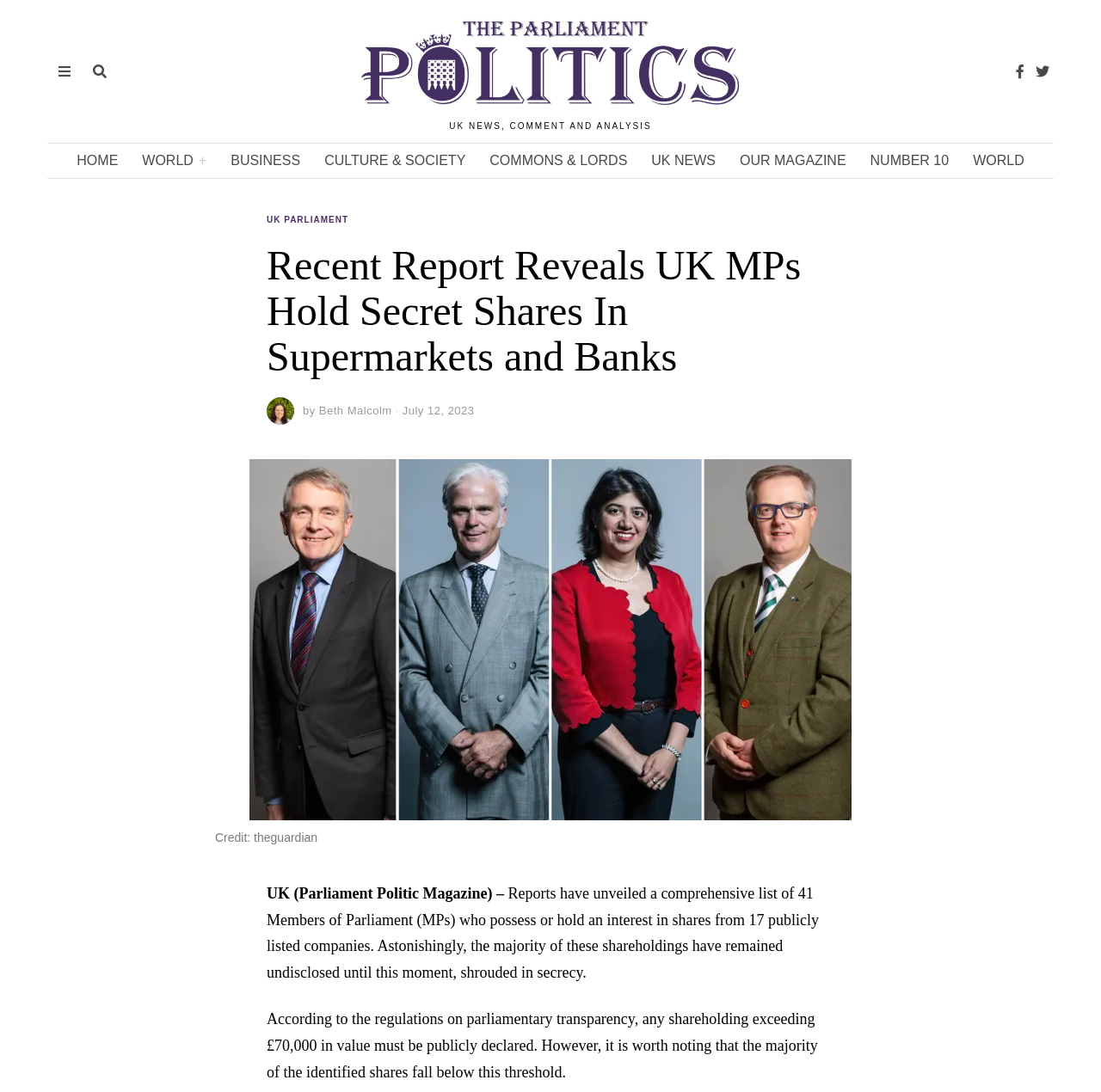Identify the bounding box coordinates of the region that should be clicked to execute the following instruction: "Click the HOME link".

[0.059, 0.132, 0.118, 0.163]